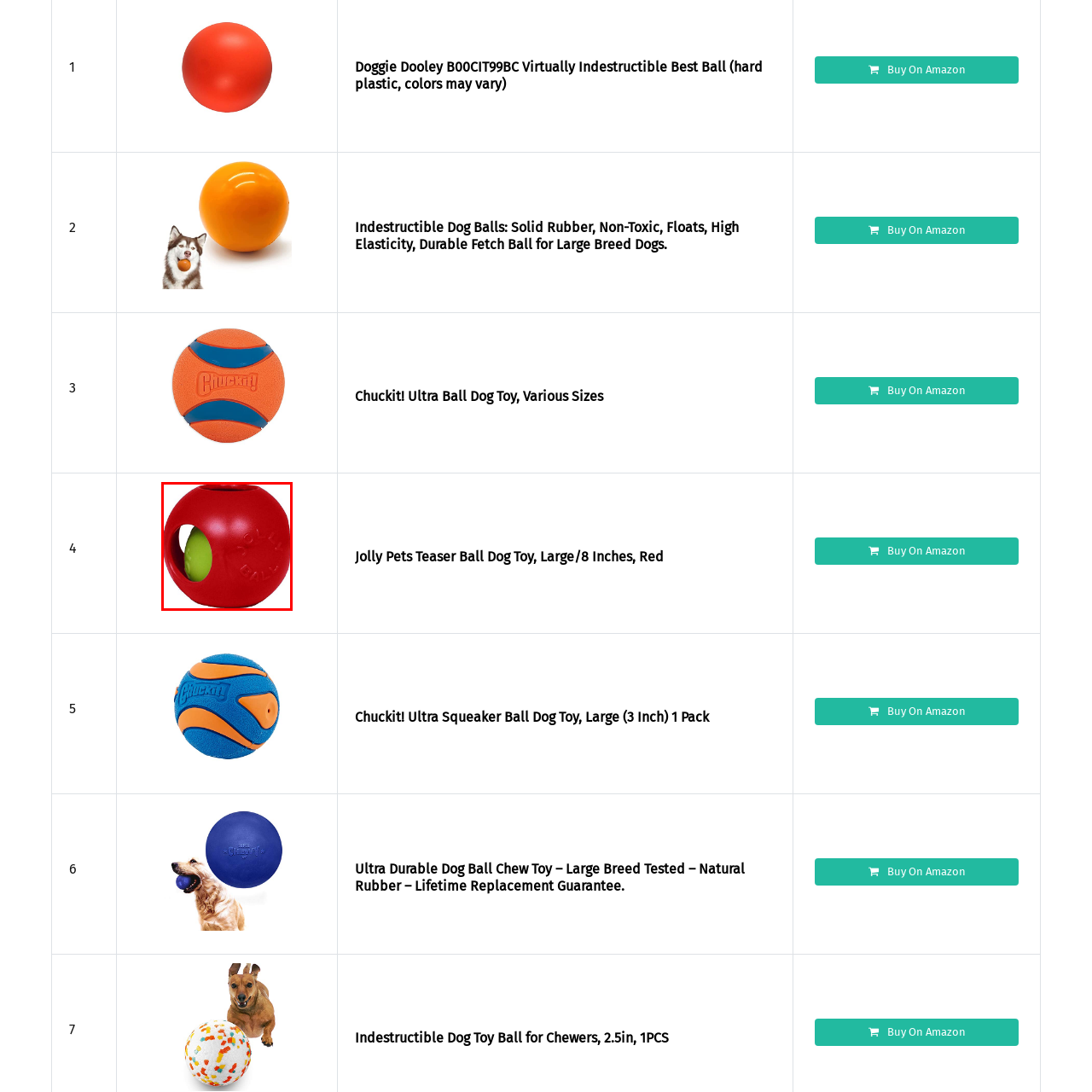Thoroughly describe the contents of the picture within the red frame.

The image displays a vibrant red Jolly Pets Teaser Ball Dog Toy, specifically designed for interactive play with dogs. This large 8-inch toy features a unique design that allows for fetching and chewing, making it ideal for energetic pups. The red exterior is durable, while a green ball is partially visible through a cut-out, enticing pets to engage with the toy. This toy is crafted from natural rubber, ensuring it is non-toxic and safe for dogs. It embodies high elasticity and durability, suitable for large breeds. Perfect for outdoor play, it also floats, adding to its versatility.